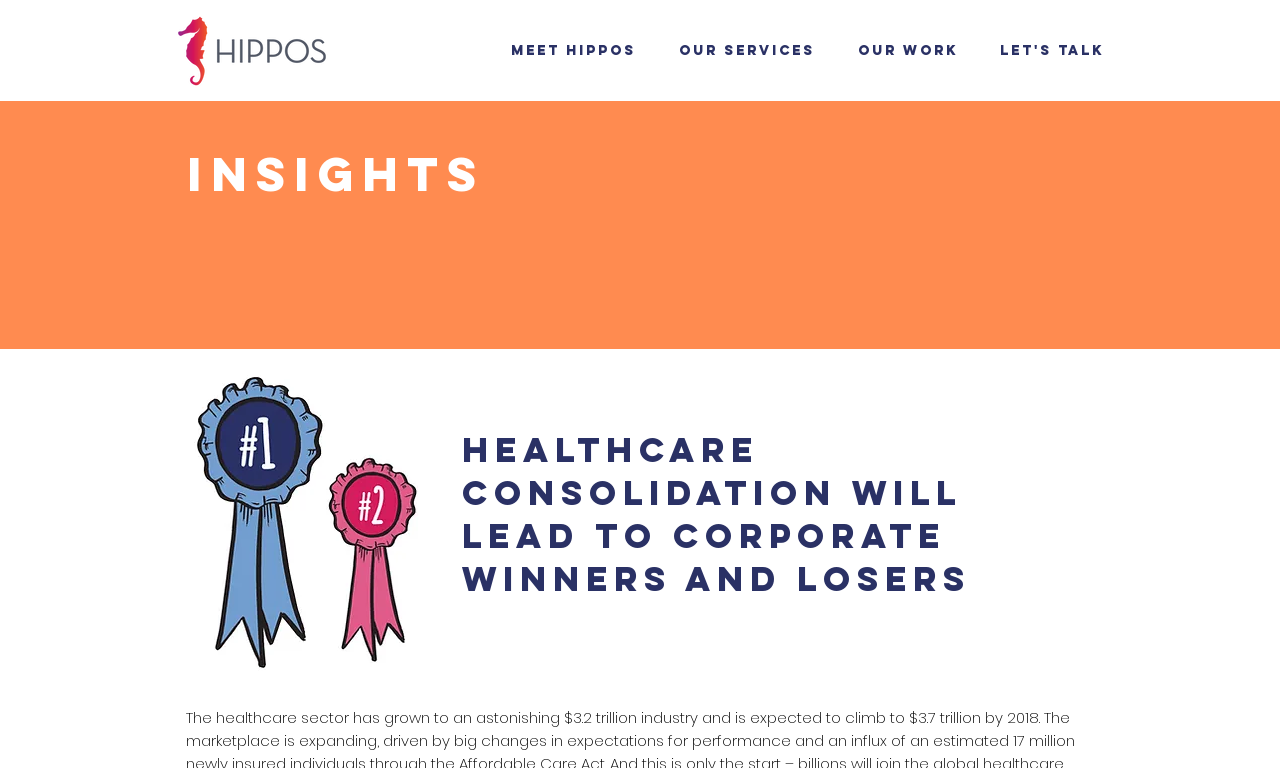What is the topic of the main article?
Please answer the question as detailed as possible based on the image.

I determined this answer by examining the heading element, which states 'Healthcare Consolidation Will Lead to Corporate Winners and Losers', indicating that the main article is about healthcare consolidation.